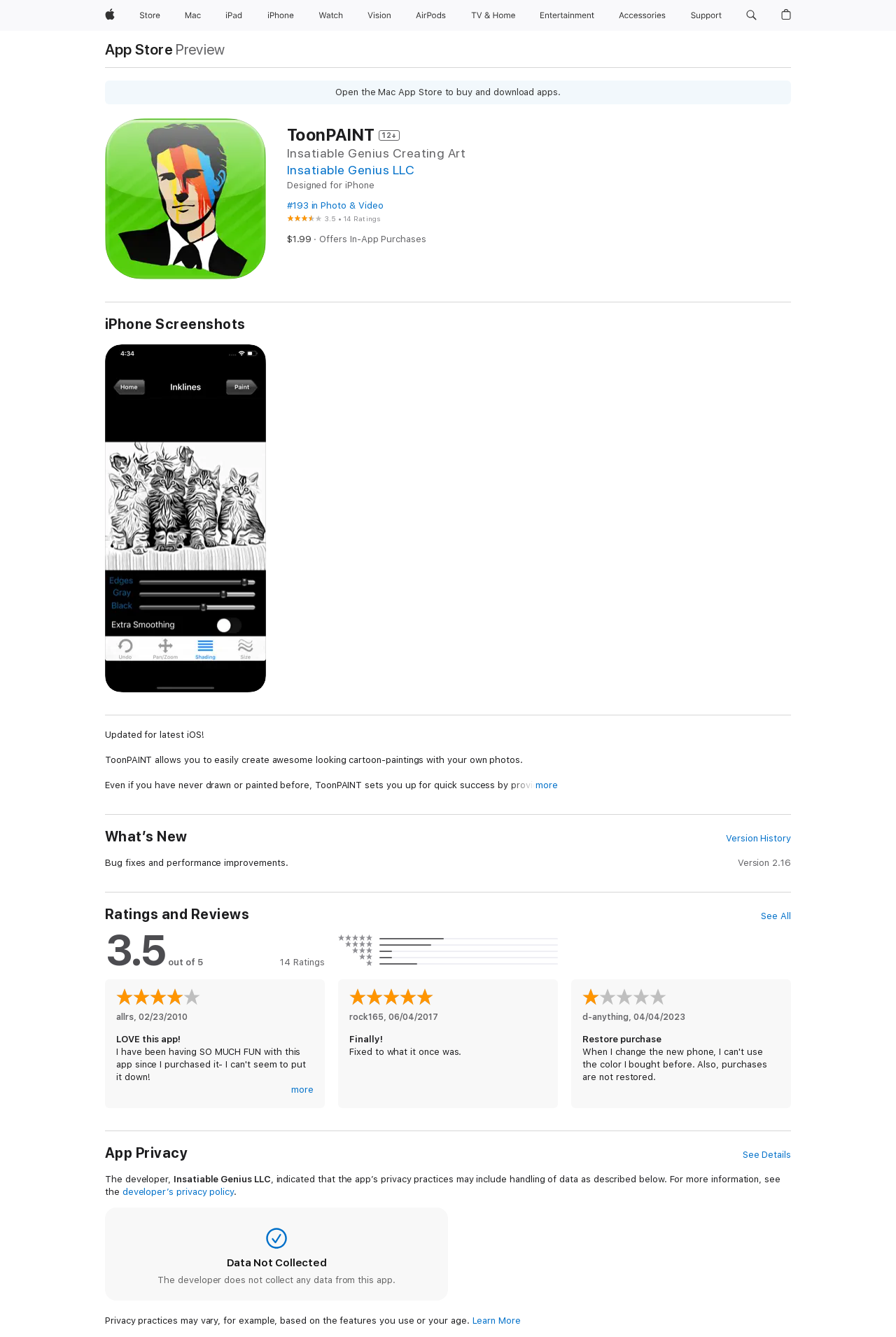Find and provide the bounding box coordinates for the UI element described with: "aria-label="Watch menu"".

[0.377, 0.0, 0.394, 0.023]